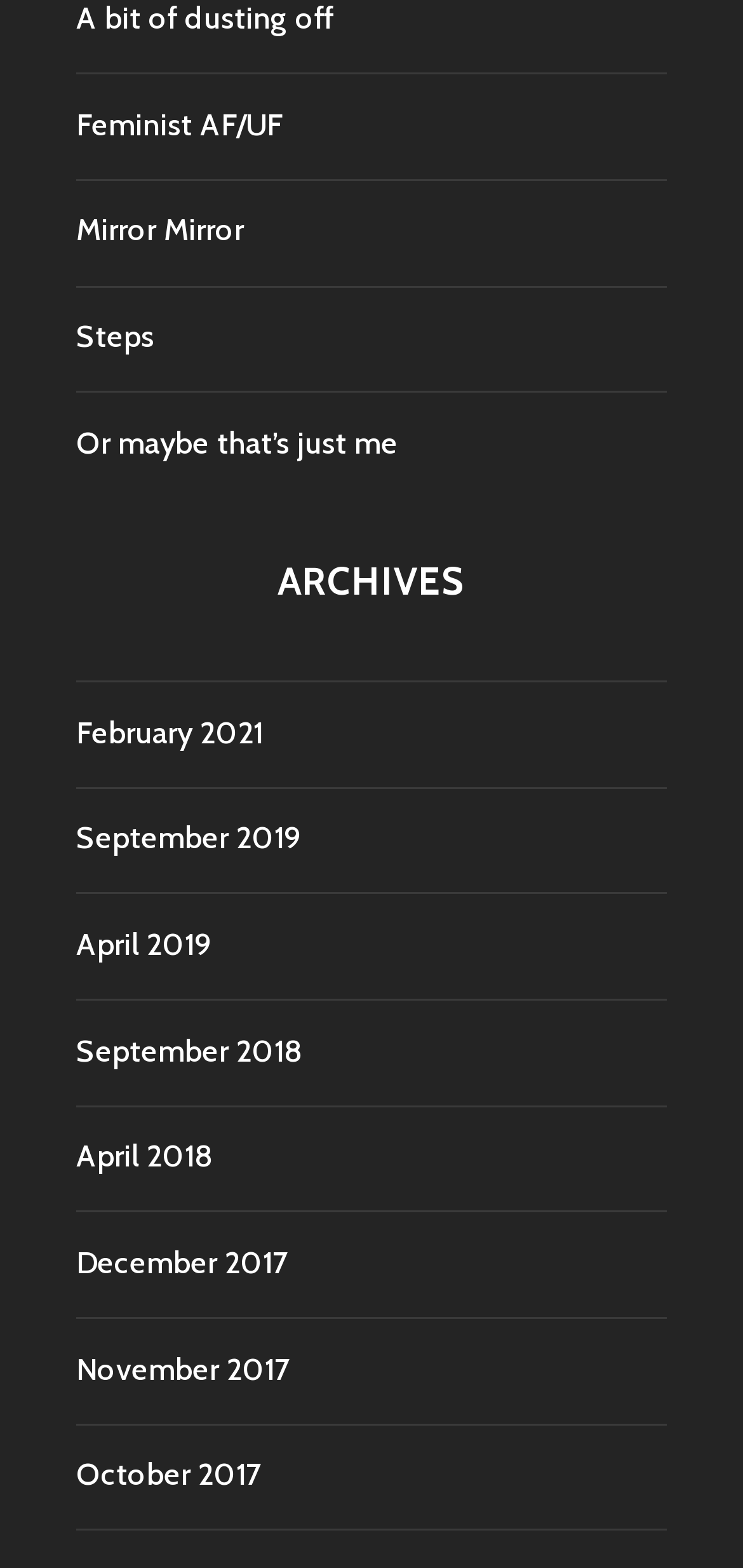Locate the bounding box of the user interface element based on this description: "Or maybe that’s just me".

[0.103, 0.271, 0.536, 0.294]